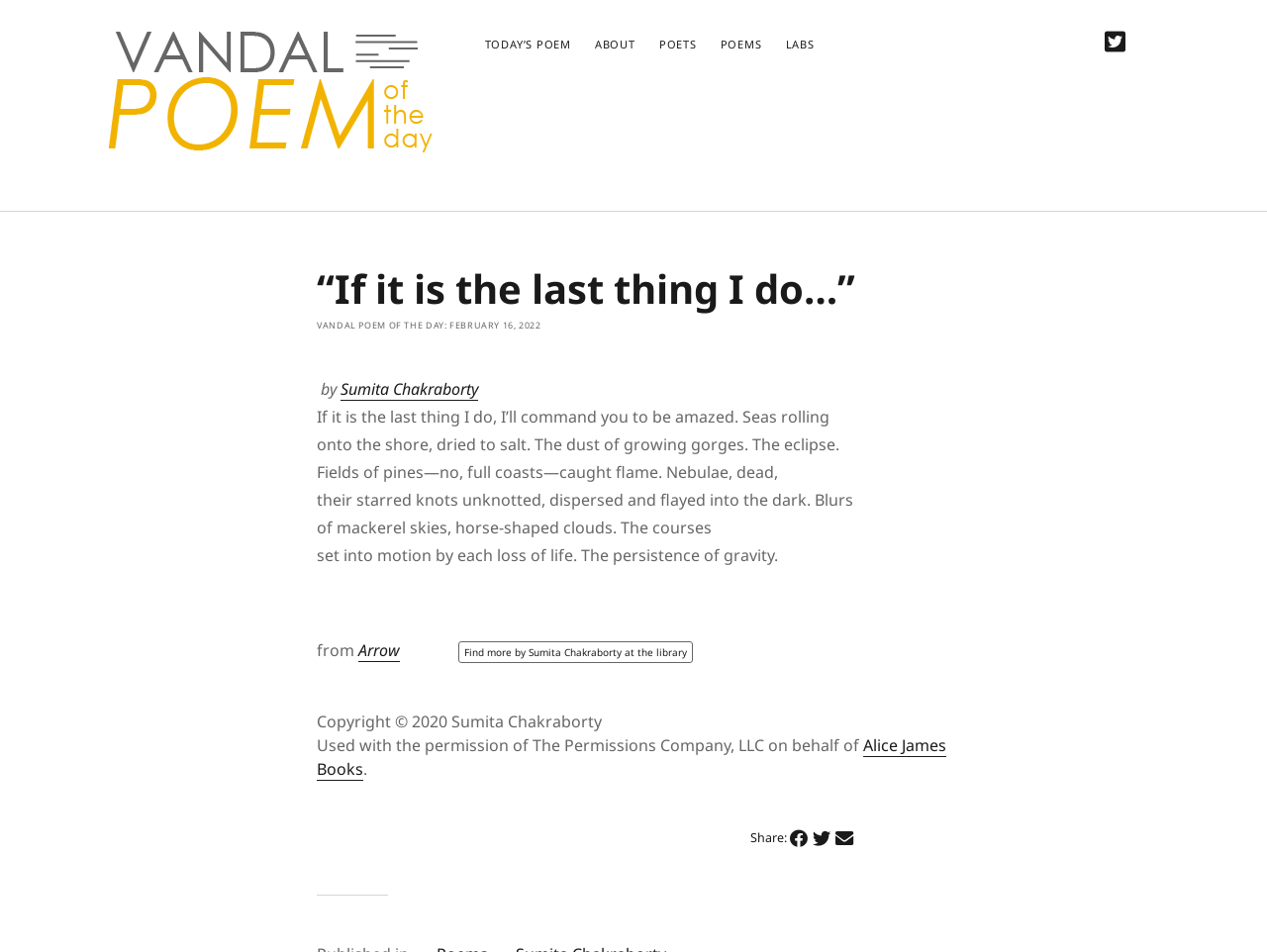How many lines does today's poem have?
Please answer the question as detailed as possible.

The poem's content is divided into 7 lines, each represented by a StaticText element. These lines are located below the author's name and above the 'Share:' section.